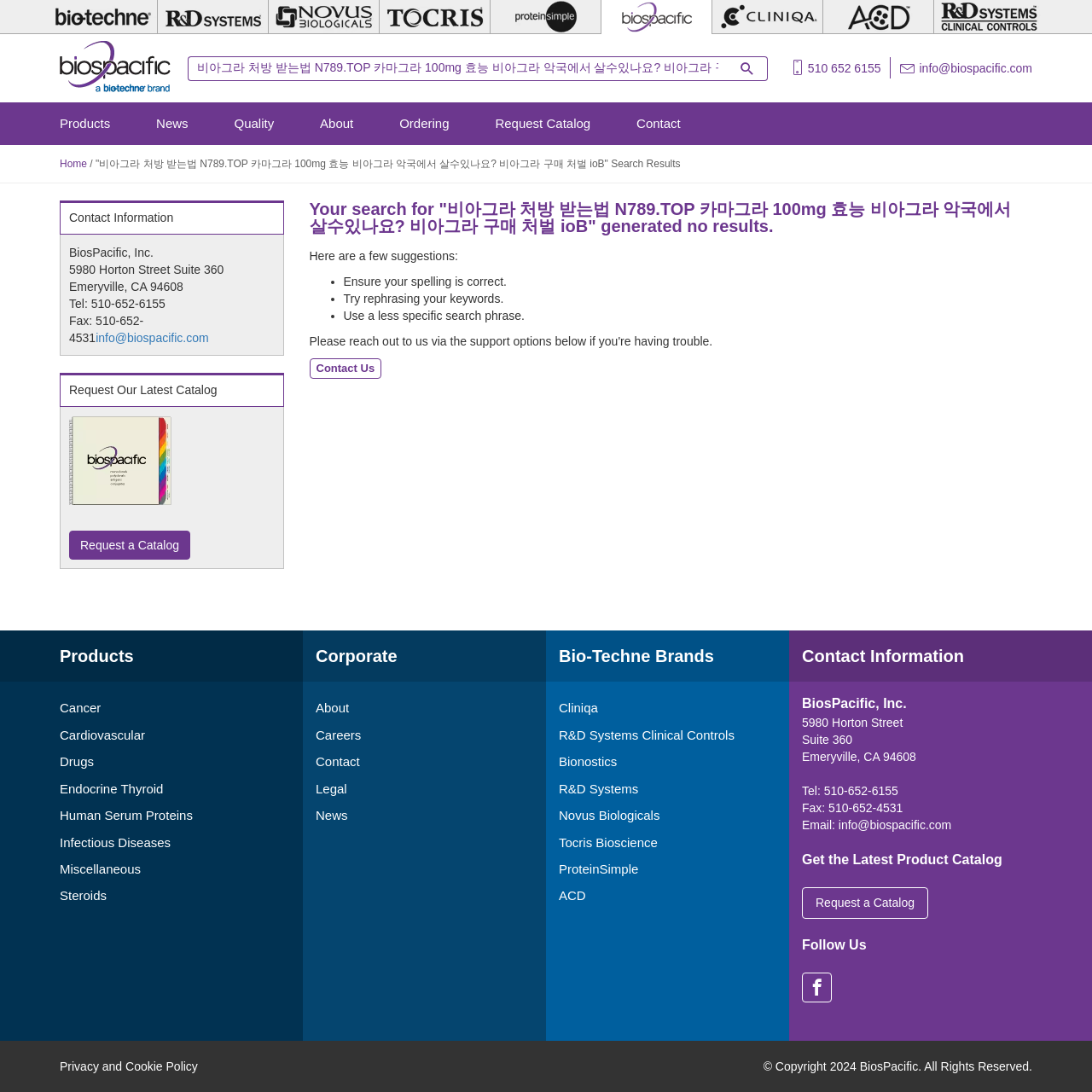What is the phone number of BiosPacific?
Using the image, give a concise answer in the form of a single word or short phrase.

510-652-6155